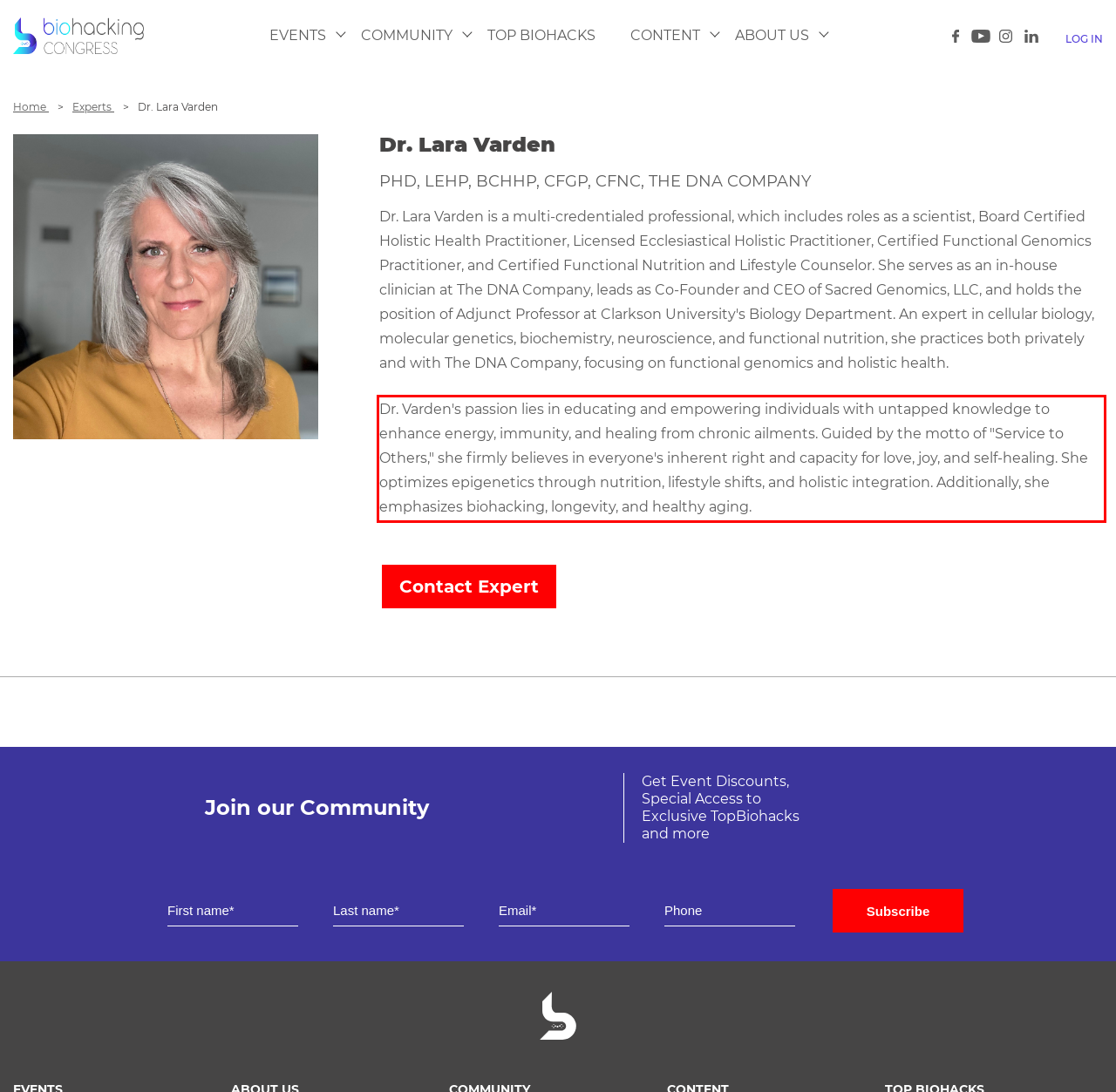Using OCR, extract the text content found within the red bounding box in the given webpage screenshot.

Dr. Varden's passion lies in educating and empowering individuals with untapped knowledge to enhance energy, immunity, and healing from chronic ailments. Guided by the motto of "Service to Others," she firmly believes in everyone's inherent right and capacity for love, joy, and self-healing. She optimizes epigenetics through nutrition, lifestyle shifts, and holistic integration. Additionally, she emphasizes biohacking, longevity, and healthy aging.